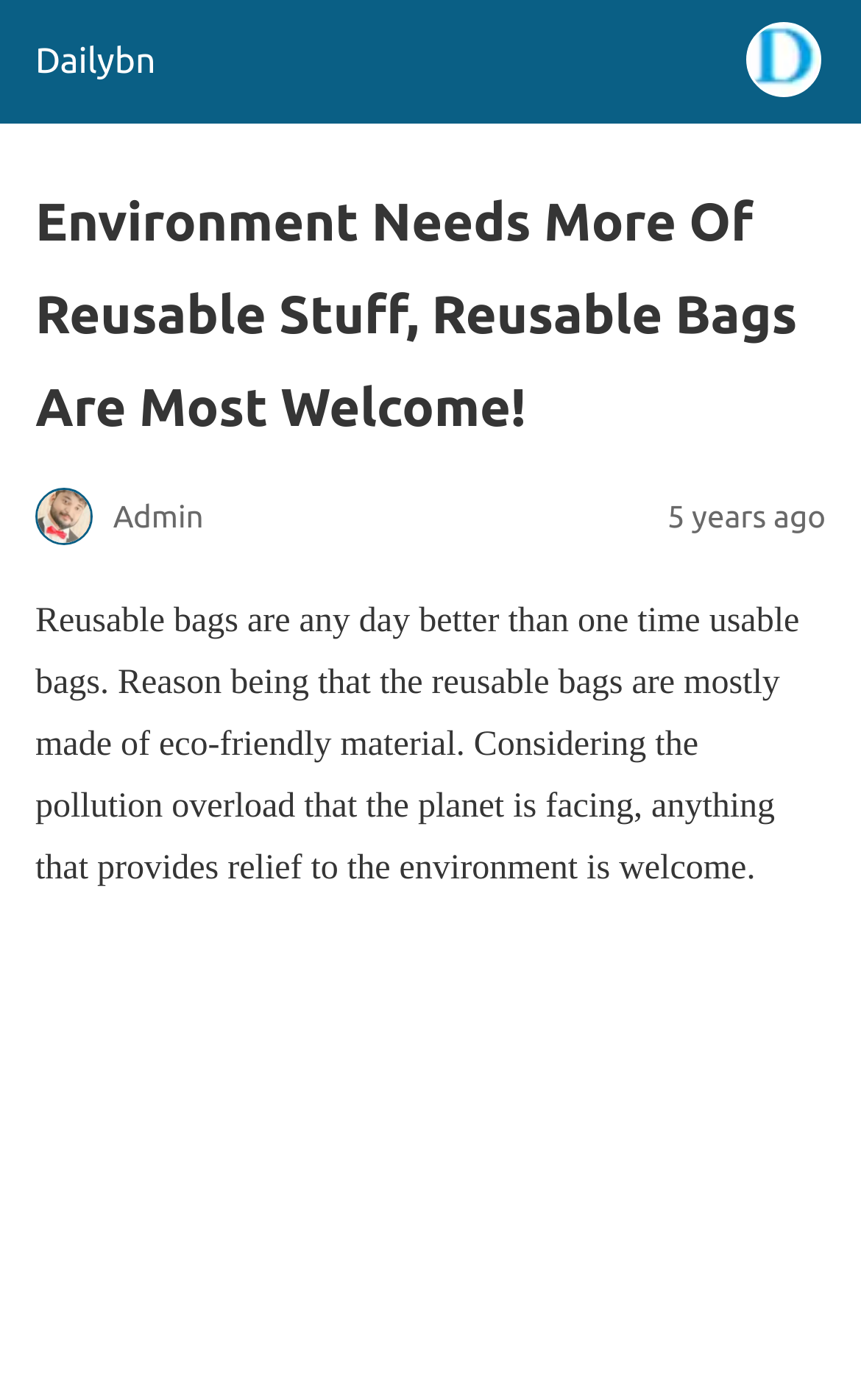Please provide a one-word or short phrase answer to the question:
How long ago was the article written?

5 years ago